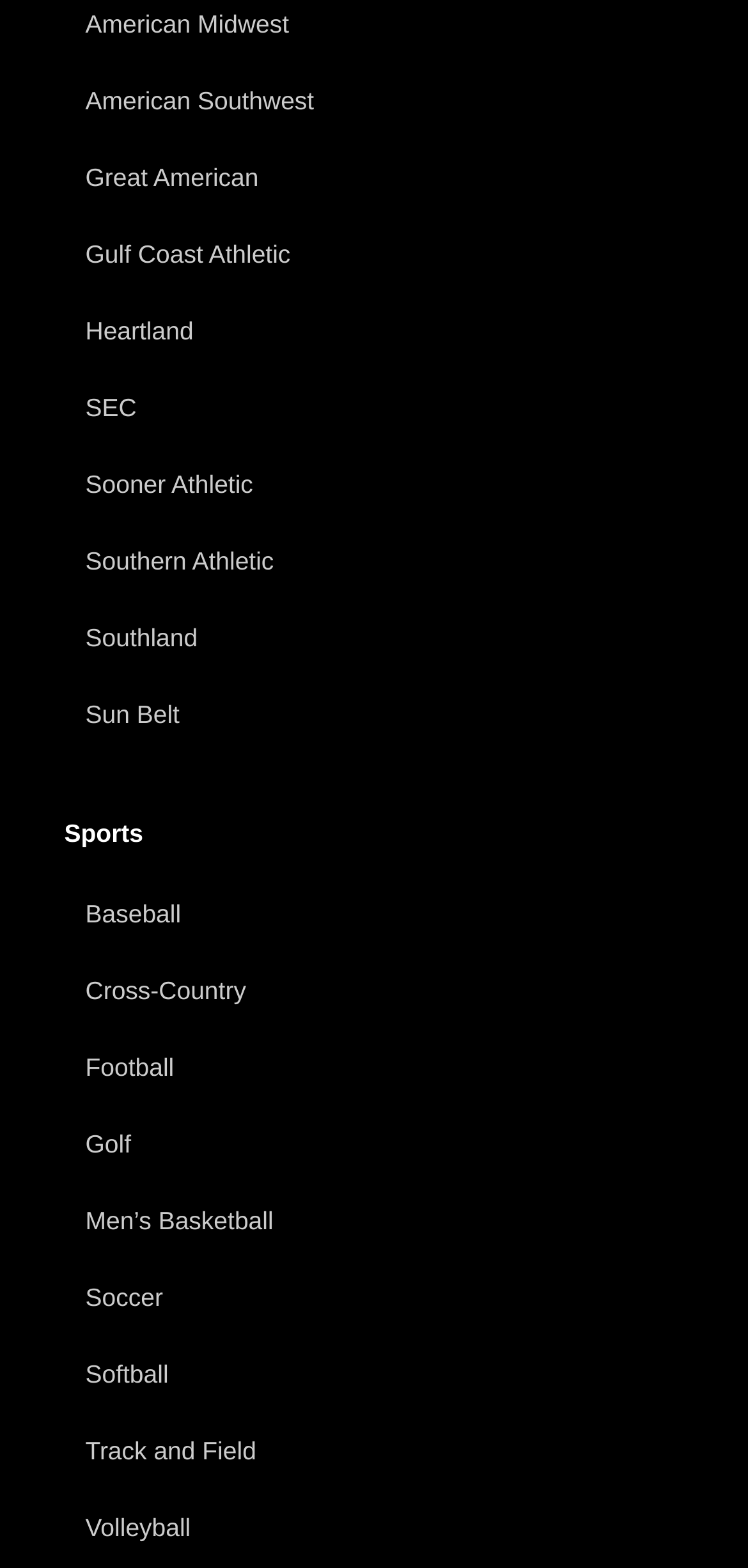What is the first sport listed?
Answer the question with a single word or phrase by looking at the picture.

Baseball